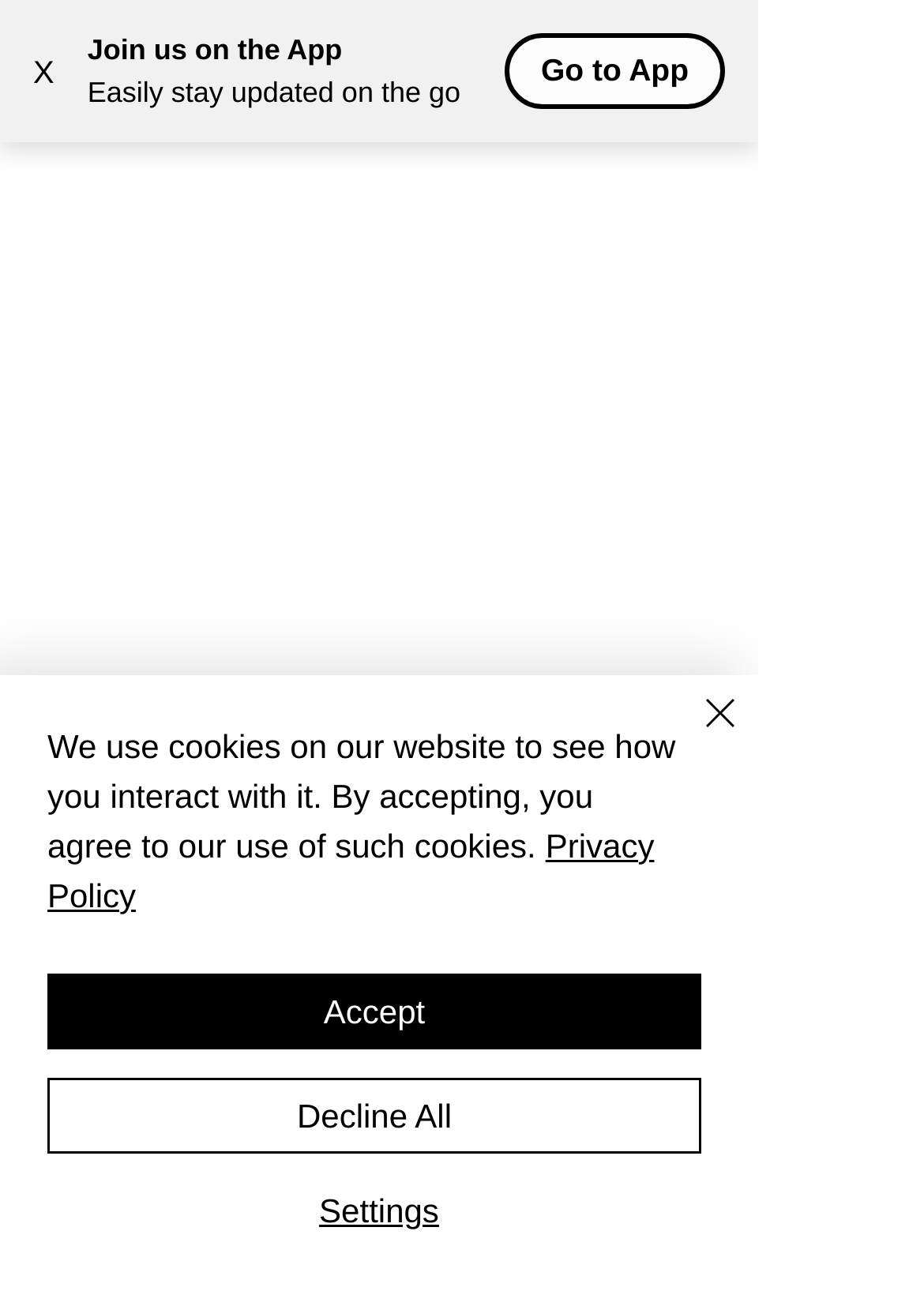Write a detailed summary of the webpage, including text, images, and layout.

The webpage appears to be a notification or alert page, with a prominent alert message taking up most of the bottom half of the screen. The alert message reads, "We use cookies on our website to see how you interact with it. By accepting, you agree to our use of such cookies. Privacy Policy." This message is accompanied by three buttons: "Accept", "Decline All", and "Settings", which are aligned horizontally and positioned near the bottom of the screen.

Above the alert message, there is a small button with an "X" icon, located at the top-left corner of the screen. This button is likely used to close the notification.

To the right of the "X" button, there are three lines of text. The first line reads, "Join us on the App", and the second line reads, "Easily stay updated on the go". These lines are positioned near the top of the screen and are likely promotional text. The third line, "Go to App", is a call-to-action button located near the top-right corner of the screen.

There is also a small image of a close icon, which is part of the "Close" button within the alert message. This image is positioned near the top-right corner of the alert message.